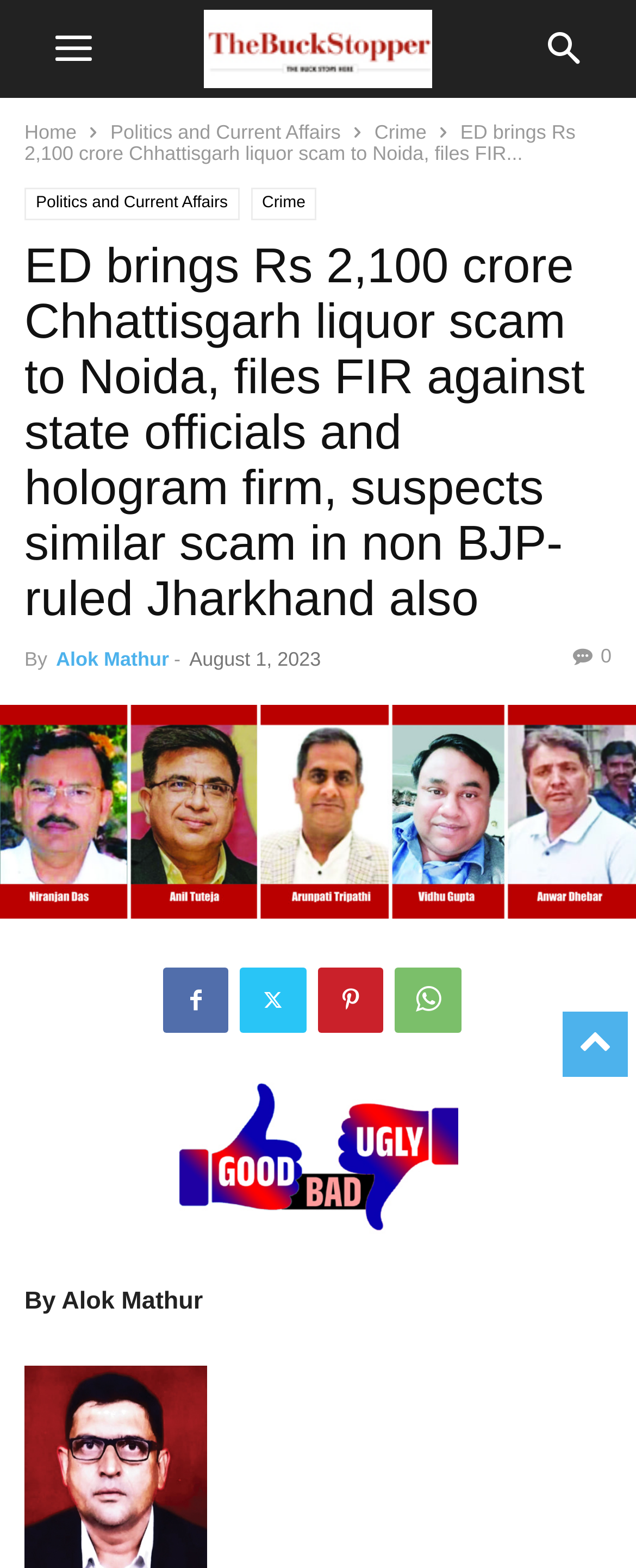Use a single word or phrase to answer the question:
Who wrote the article?

Alok Mathur